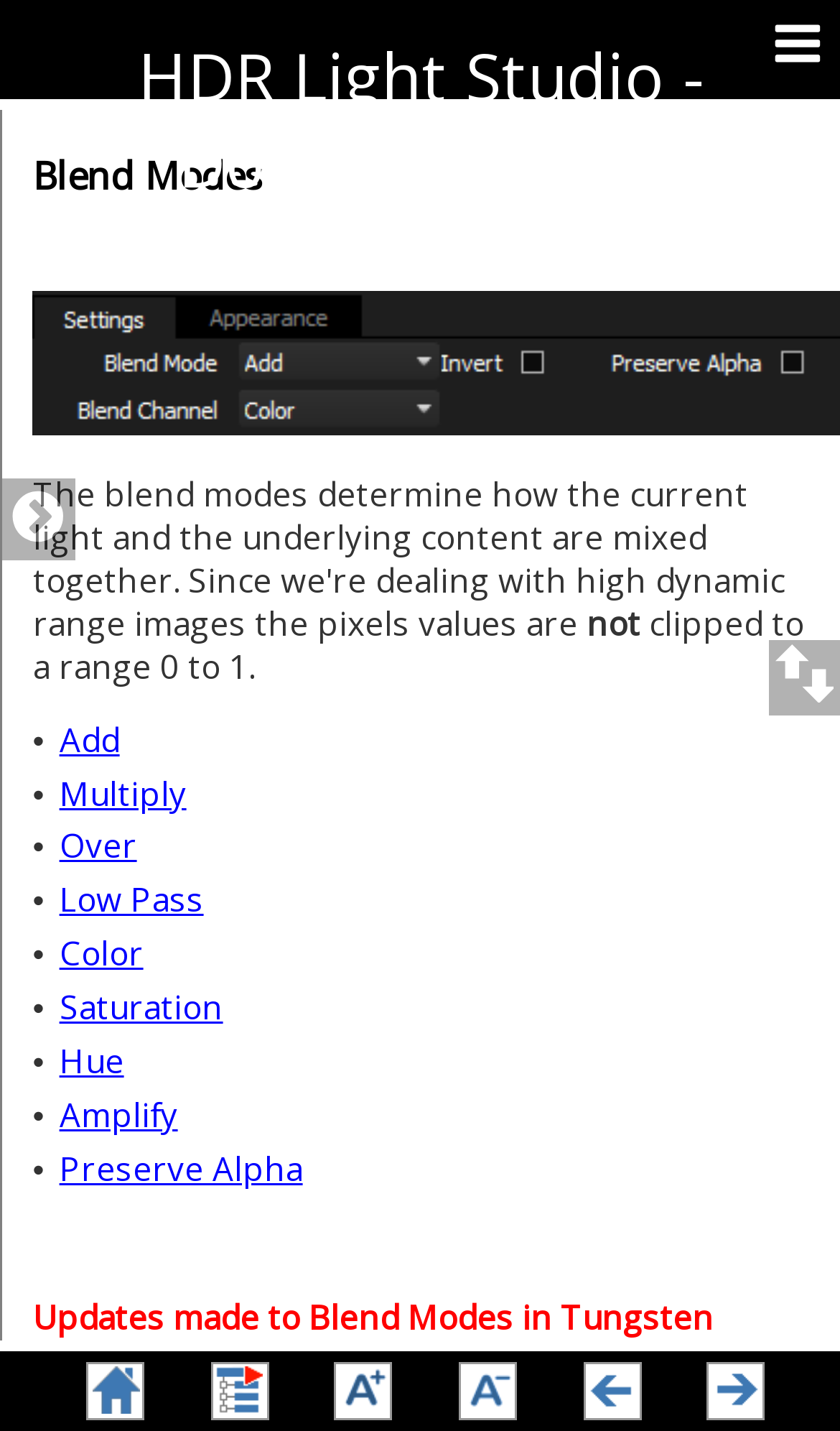Pinpoint the bounding box coordinates of the clickable element needed to complete the instruction: "Click on Low Pass". The coordinates should be provided as four float numbers between 0 and 1: [left, top, right, bottom].

[0.071, 0.613, 0.242, 0.644]